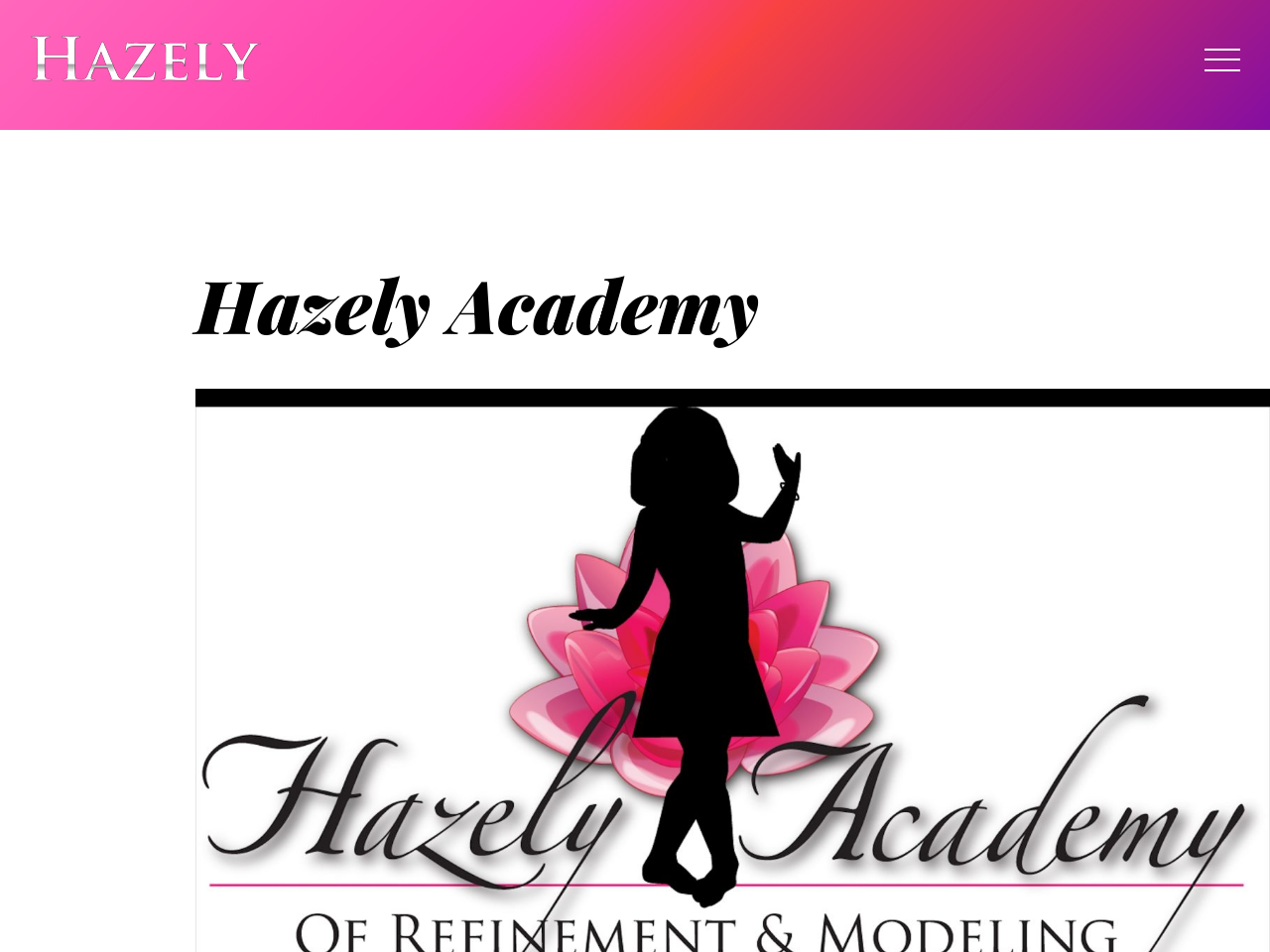Determine the bounding box coordinates of the UI element described below. Use the format (top-left x, top-left y, bottom-right x, bottom-right y) with floating point numbers between 0 and 1: title="Hazely Swag"

[0.023, 0.048, 0.205, 0.118]